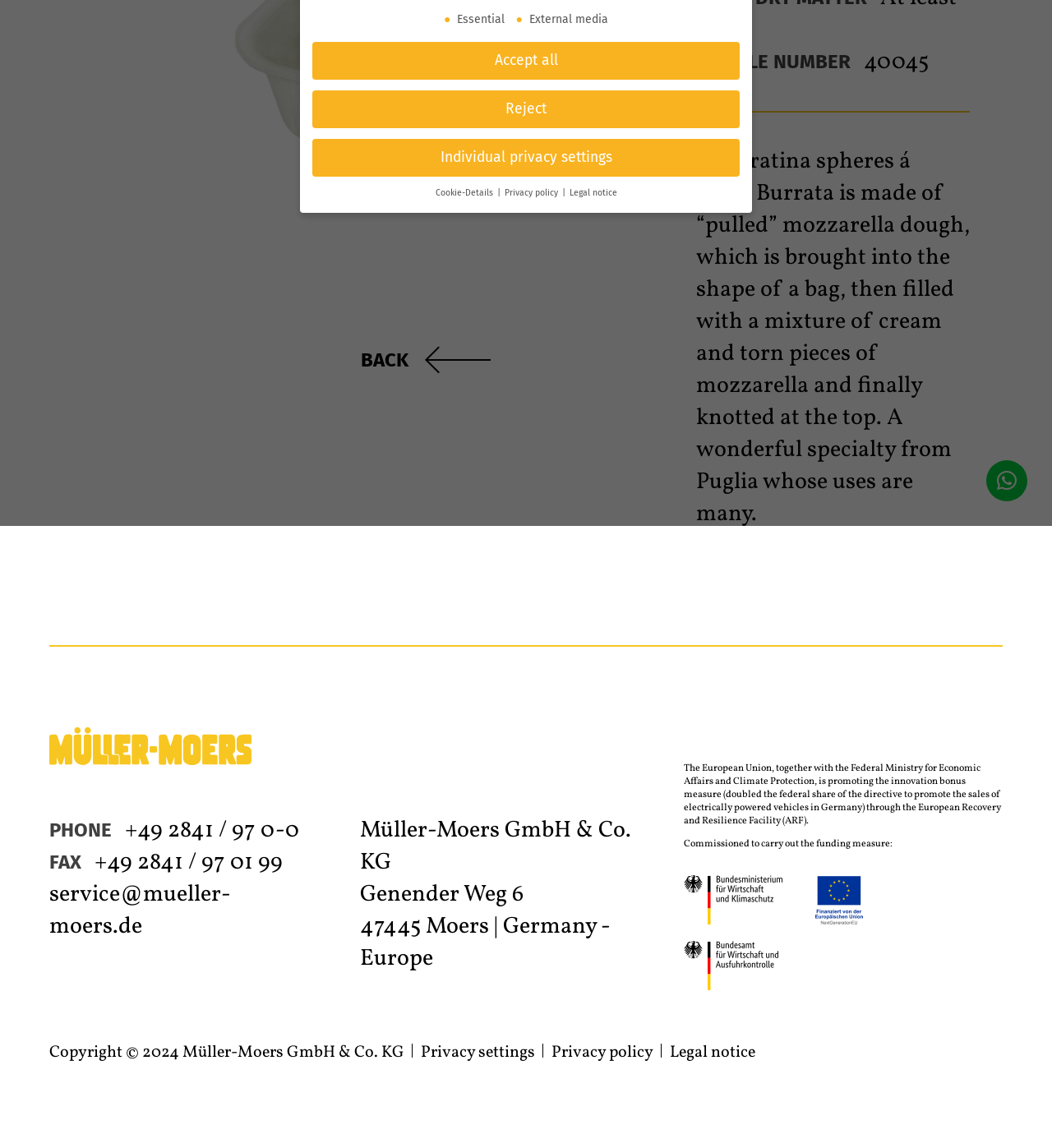Extract the bounding box coordinates of the UI element described by: "Legal notice". The coordinates should include four float numbers ranging from 0 to 1, e.g., [left, top, right, bottom].

[0.541, 0.163, 0.586, 0.172]